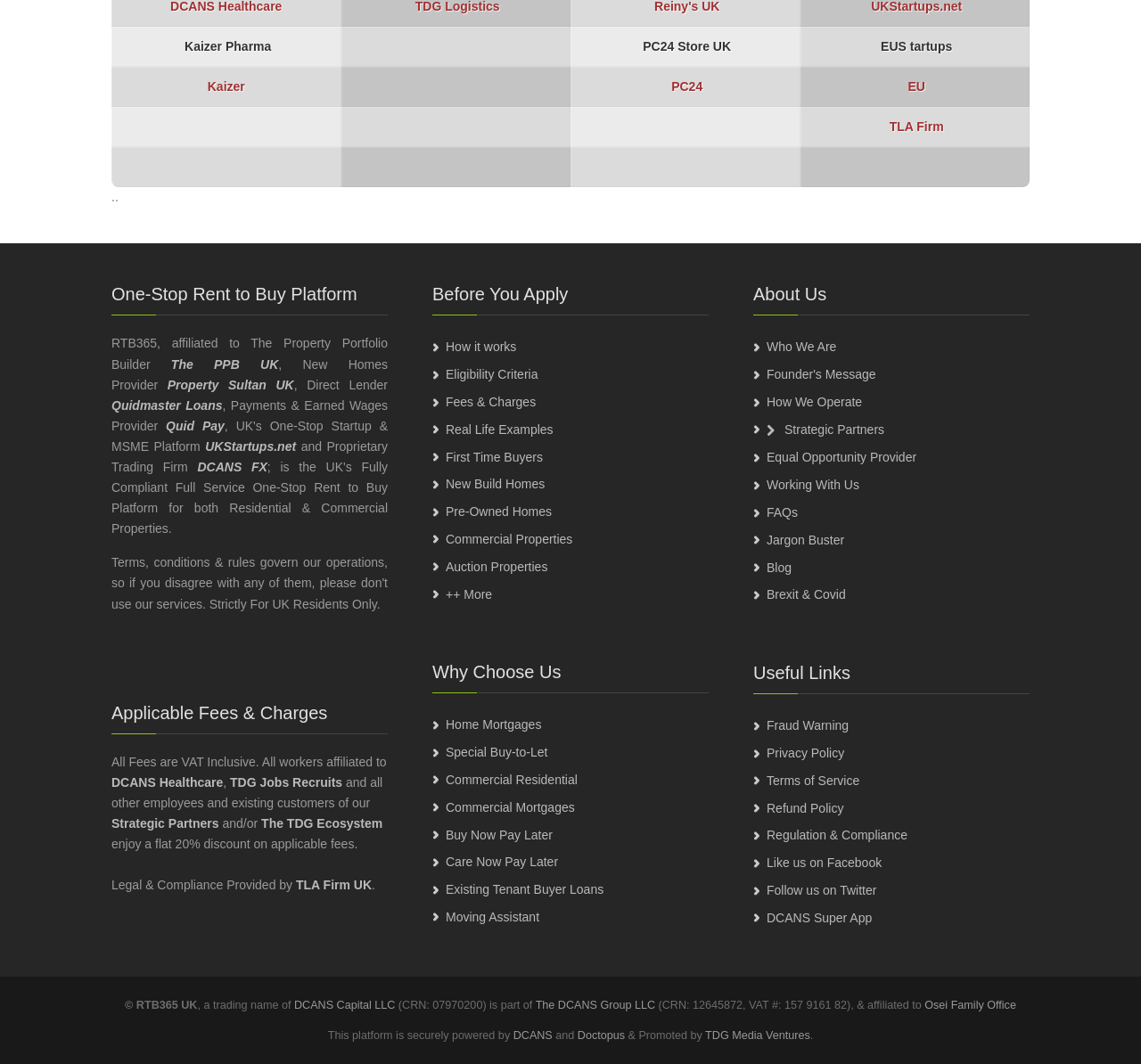What is the name of the firm providing legal and compliance services?
Relying on the image, give a concise answer in one word or a brief phrase.

TLA Firm UK